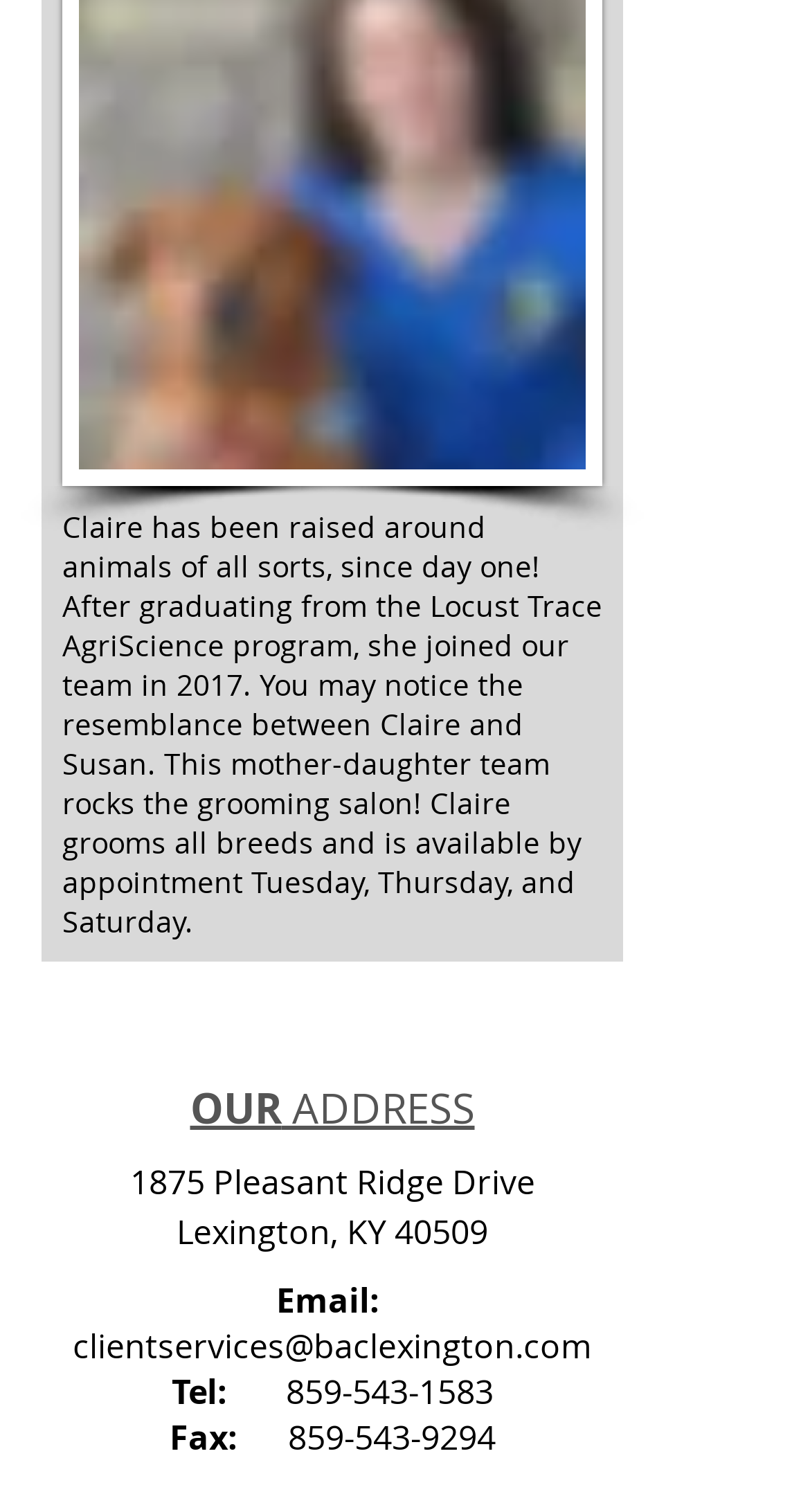What is the email address?
Look at the image and construct a detailed response to the question.

The email address can be found in the contact information section, where it is listed as 'Email:' followed by the address.